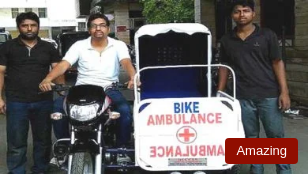Give an elaborate caption for the image.

The image showcases a remarkable initiative: a bike ambulance designed to provide quick medical assistance in rural areas. In the foreground, three individuals stand proudly beside the customized motorcycle, which is equipped with a sidecar labeled "BIKE AMBULANCE" prominently featuring a red cross symbol. This creative solution reflects innovation in healthcare accessibility, aiming to bridge the gap in emergency medical services, particularly in regions where traditional ambulances may not be readily available. The individuals appear engaged and dedicated to this cause, highlighting the community spirit and determination to enhance health services.